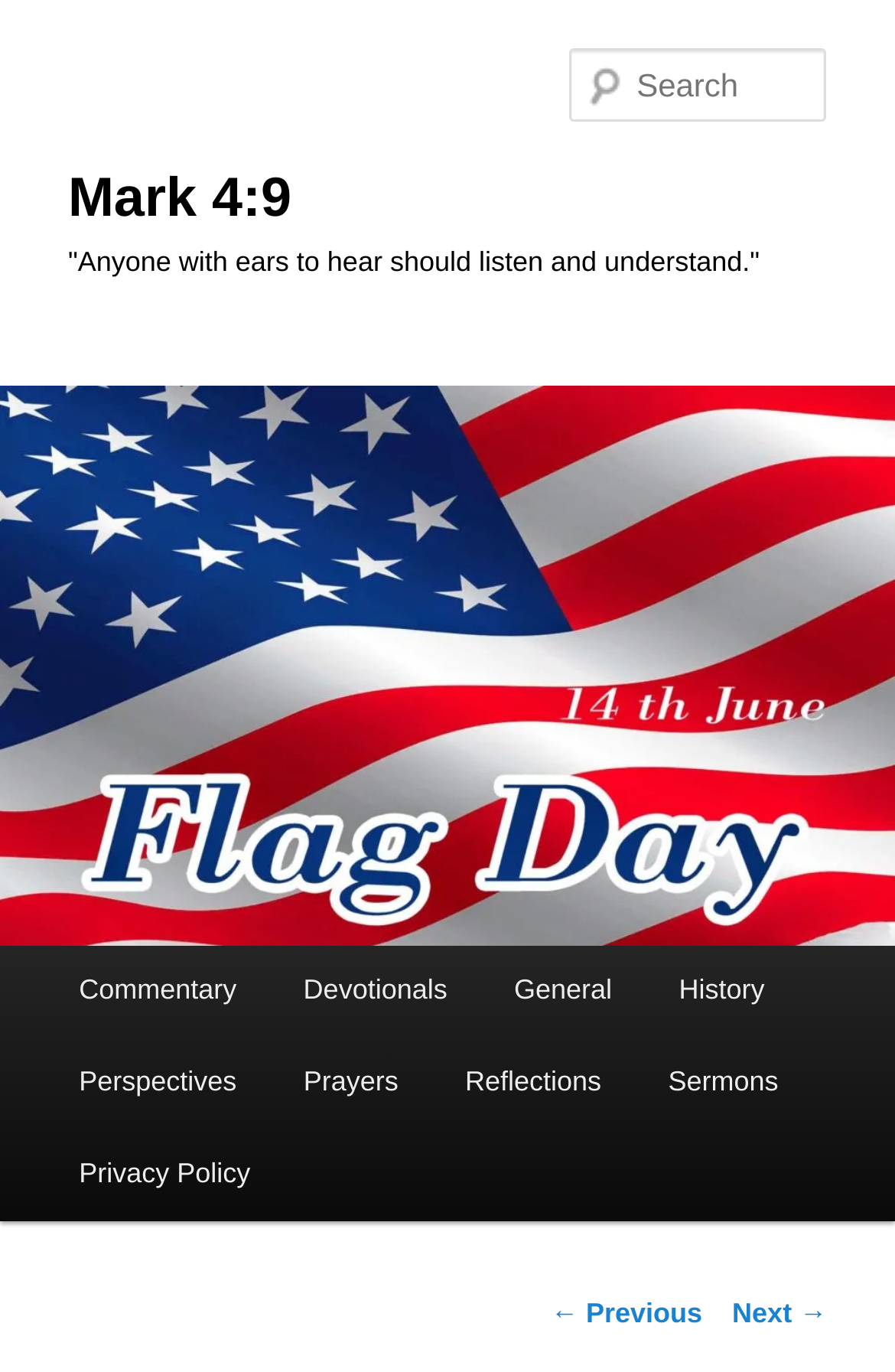Using the webpage screenshot, find the UI element described by Commentary. Provide the bounding box coordinates in the format (top-left x, top-left y, bottom-right x, bottom-right y), ensuring all values are floating point numbers between 0 and 1.

[0.051, 0.689, 0.302, 0.756]